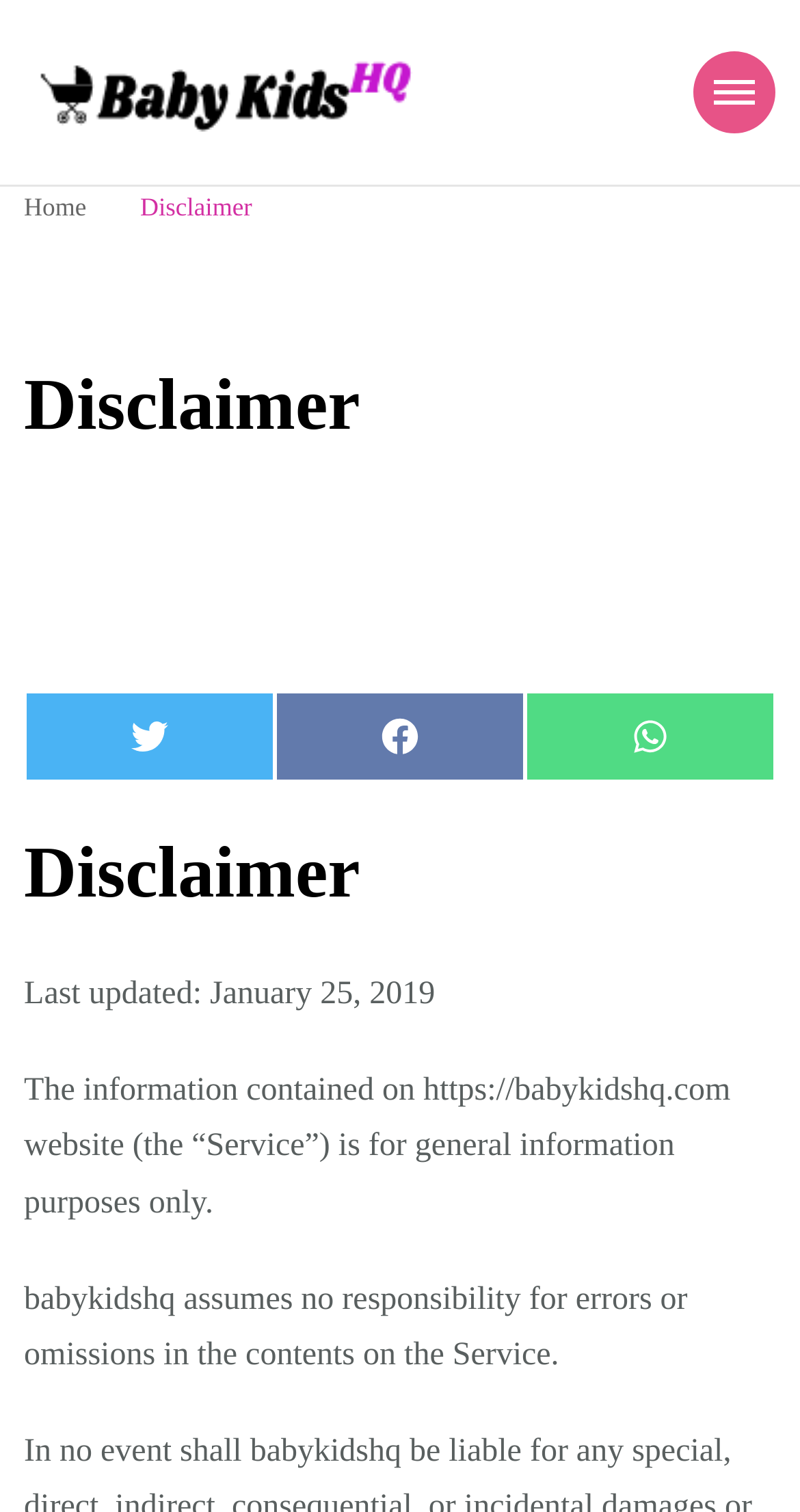What is the purpose of the website? Look at the image and give a one-word or short phrase answer.

General information